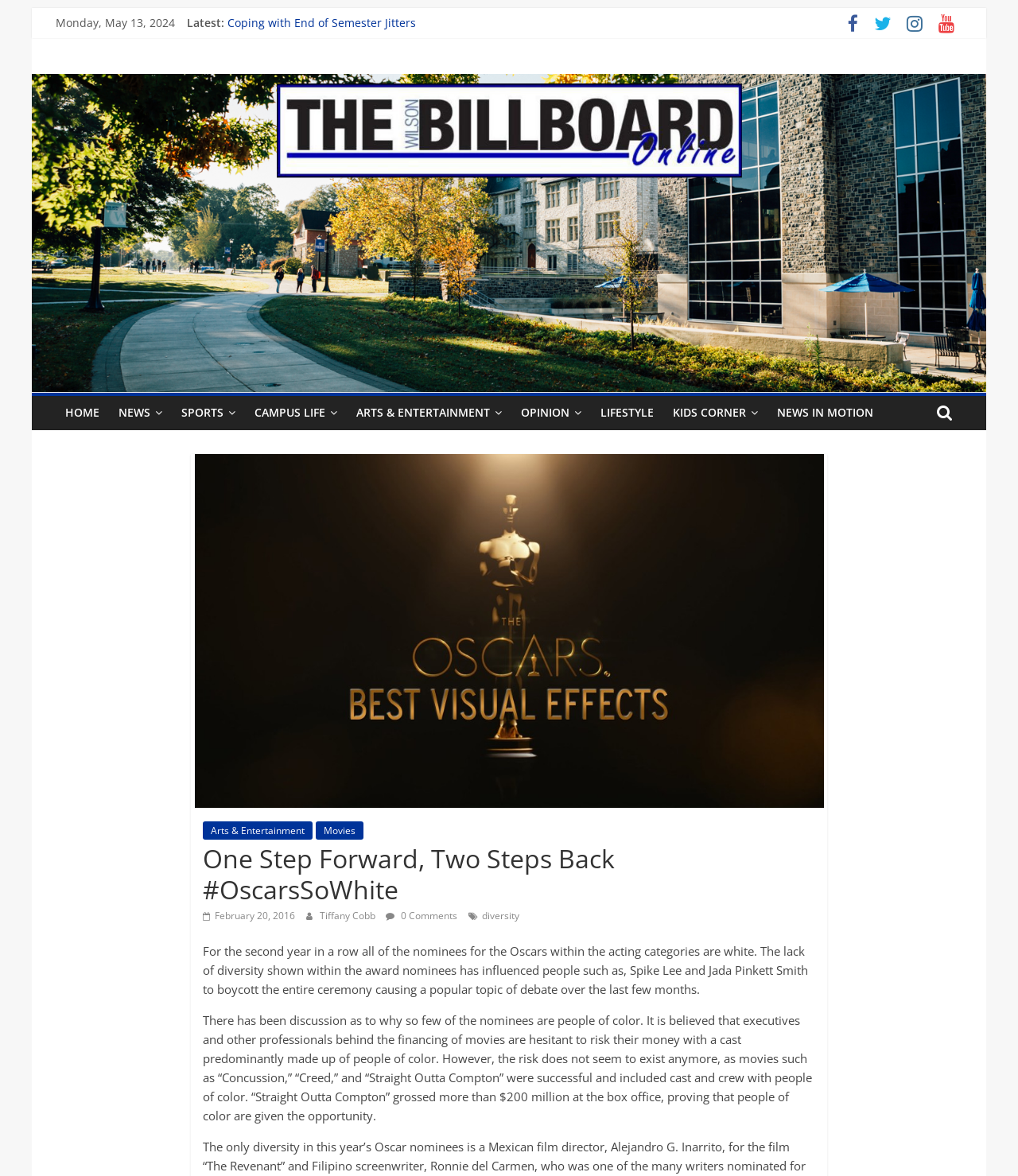Provide the bounding box coordinates of the HTML element this sentence describes: "Arts & Entertainment". The bounding box coordinates consist of four float numbers between 0 and 1, i.e., [left, top, right, bottom].

[0.341, 0.337, 0.502, 0.366]